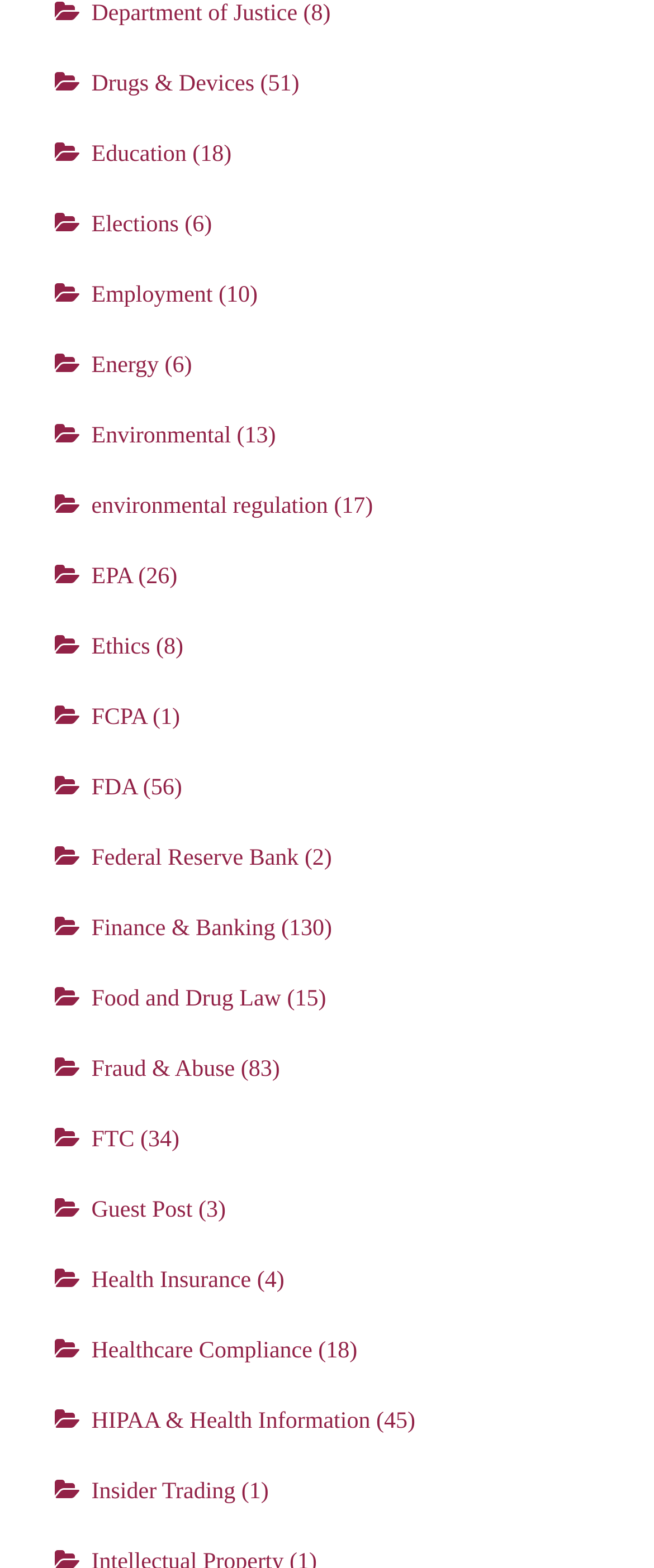What is the category that comes after 'Employment'?
Please give a well-detailed answer to the question.

I examined the webpage and found that the categories are listed in a vertical order. I looked for the category that comes after 'Employment' and found that it is 'Energy'.